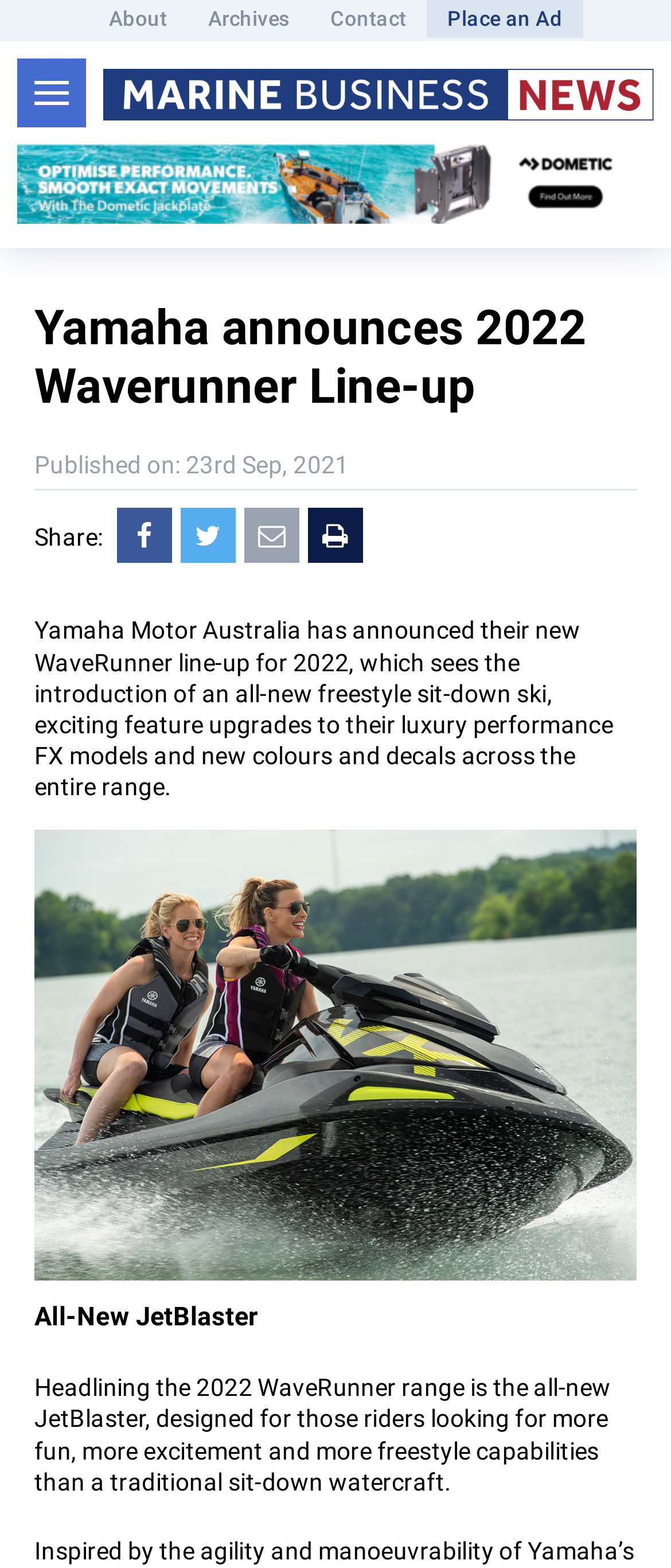Locate the bounding box coordinates of the element to click to perform the following action: 'Explore BUSINESS LAW category'. The coordinates should be given as four float values between 0 and 1, in the form of [left, top, right, bottom].

None